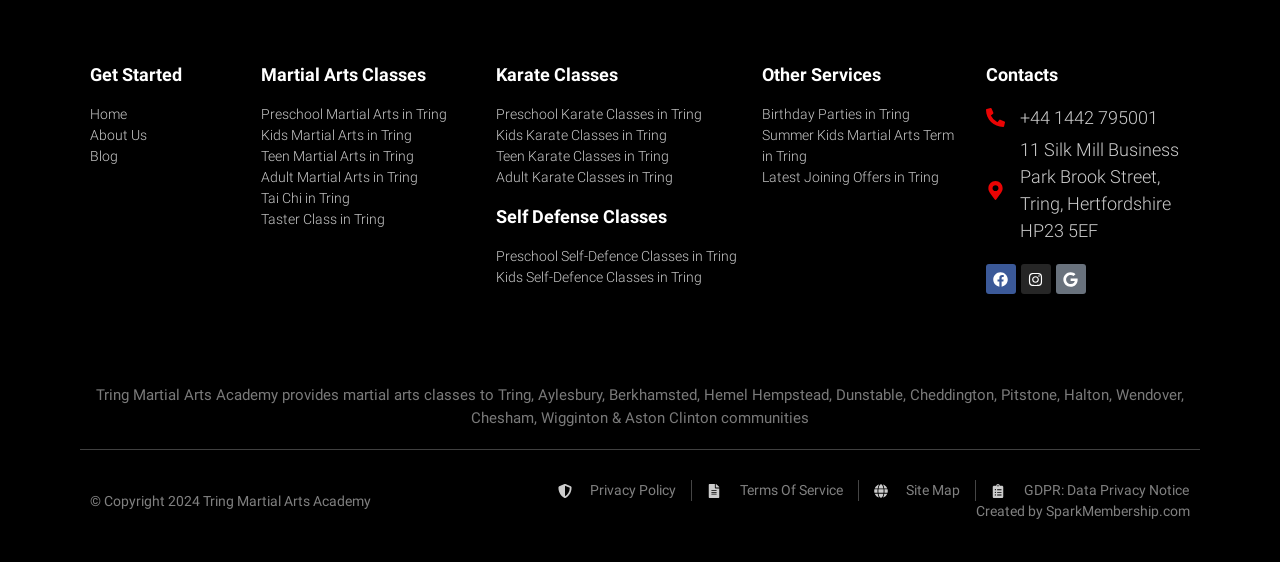Pinpoint the bounding box coordinates of the area that should be clicked to complete the following instruction: "Follow on Facebook". The coordinates must be given as four float numbers between 0 and 1, i.e., [left, top, right, bottom].

[0.77, 0.47, 0.794, 0.523]